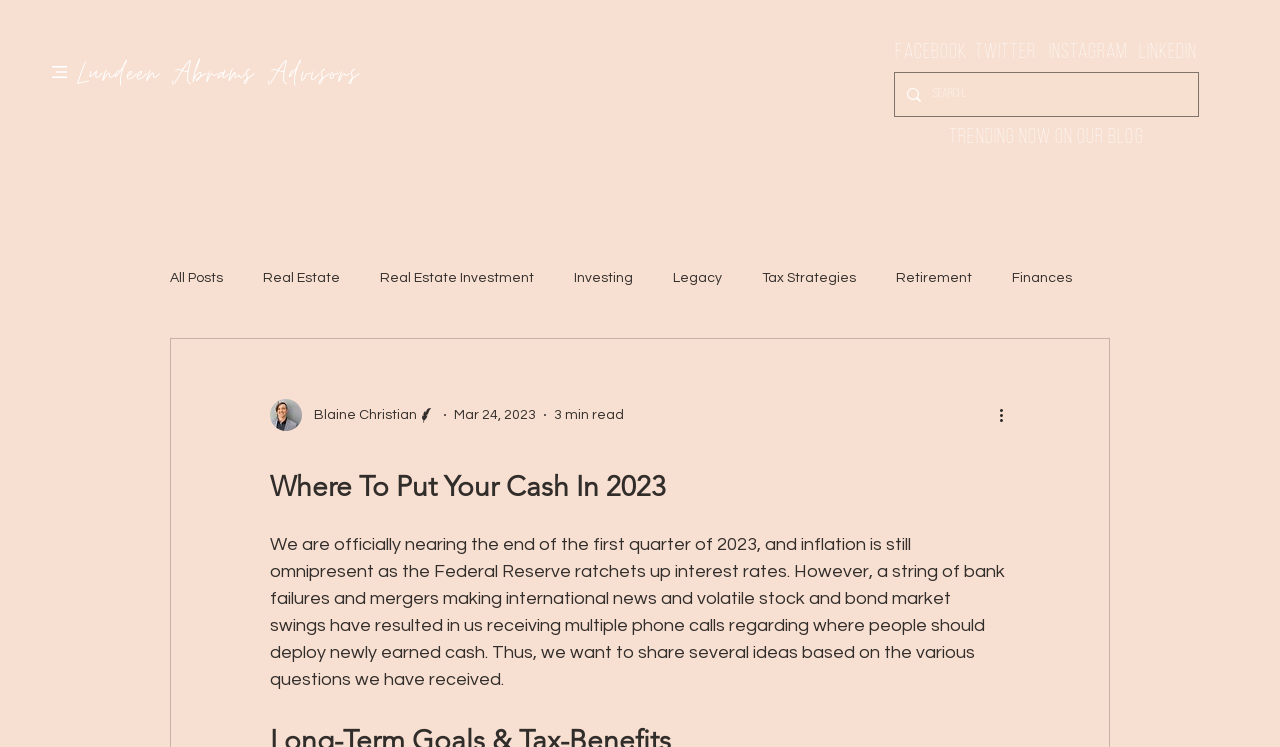What is the topic of this article?
Provide a comprehensive and detailed answer to the question.

The topic of the article is mentioned in the main heading, which is 'Where To Put Your Cash In 2023', and the content of the article discusses ideas on where to deploy newly earned cash.